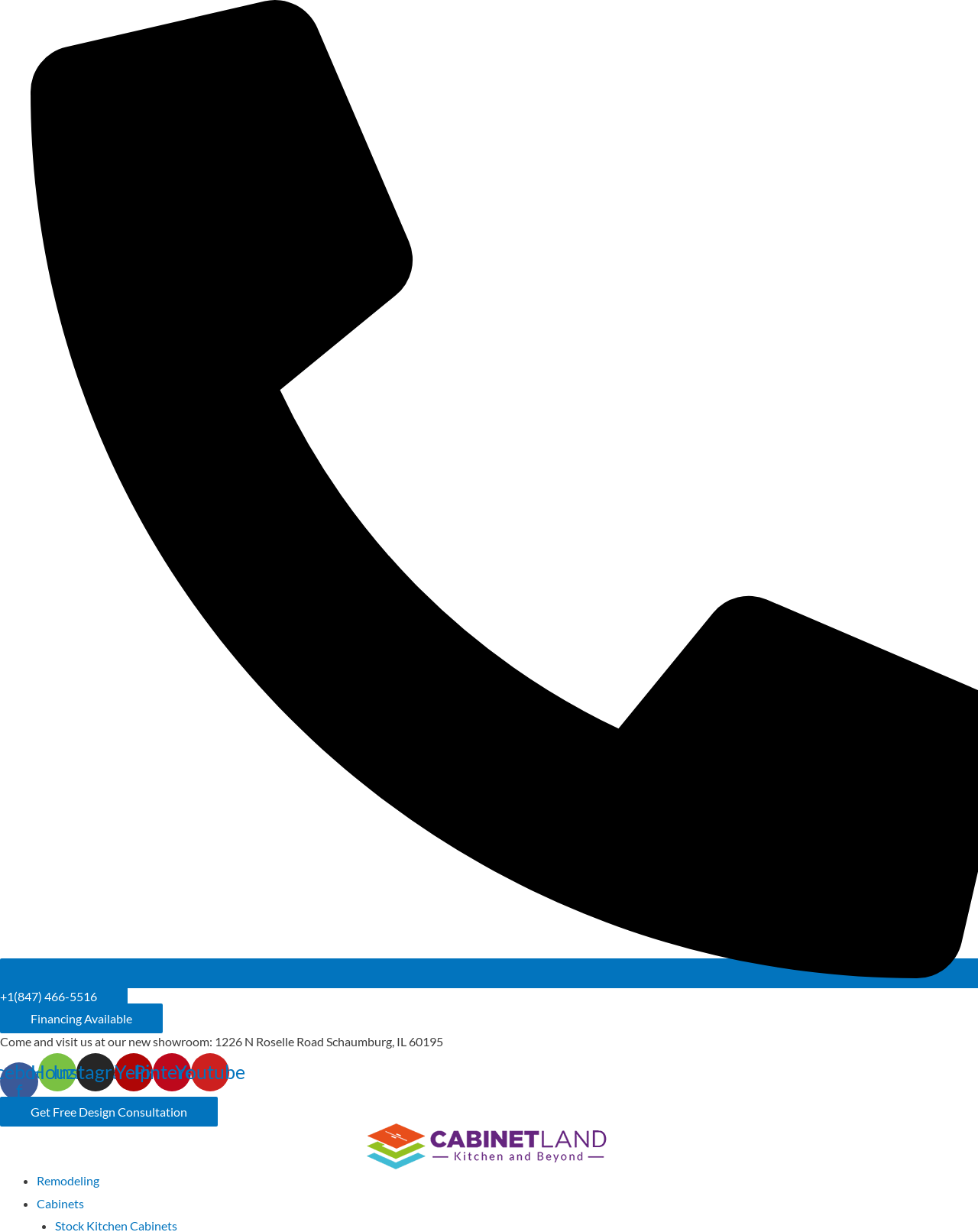Respond with a single word or phrase to the following question: What services are offered?

Remodeling, Cabinets